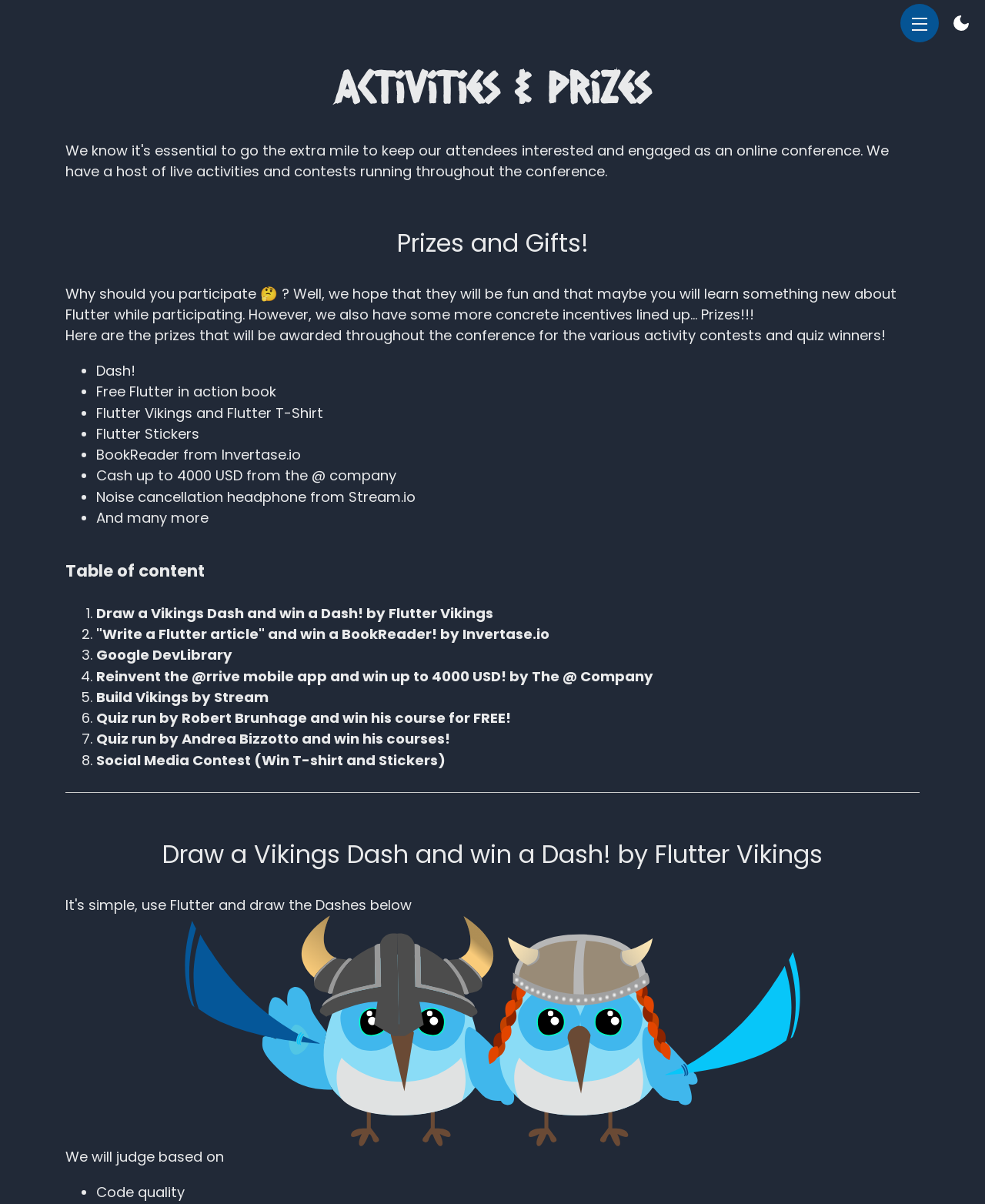What is the criteria for judging the 'Draw a Vikings Dash and win a Dash!' activity?
Provide an in-depth answer to the question, covering all aspects.

The webpage mentions that the 'Draw a Vikings Dash and win a Dash!' activity will be judged based on code quality, among other criteria.